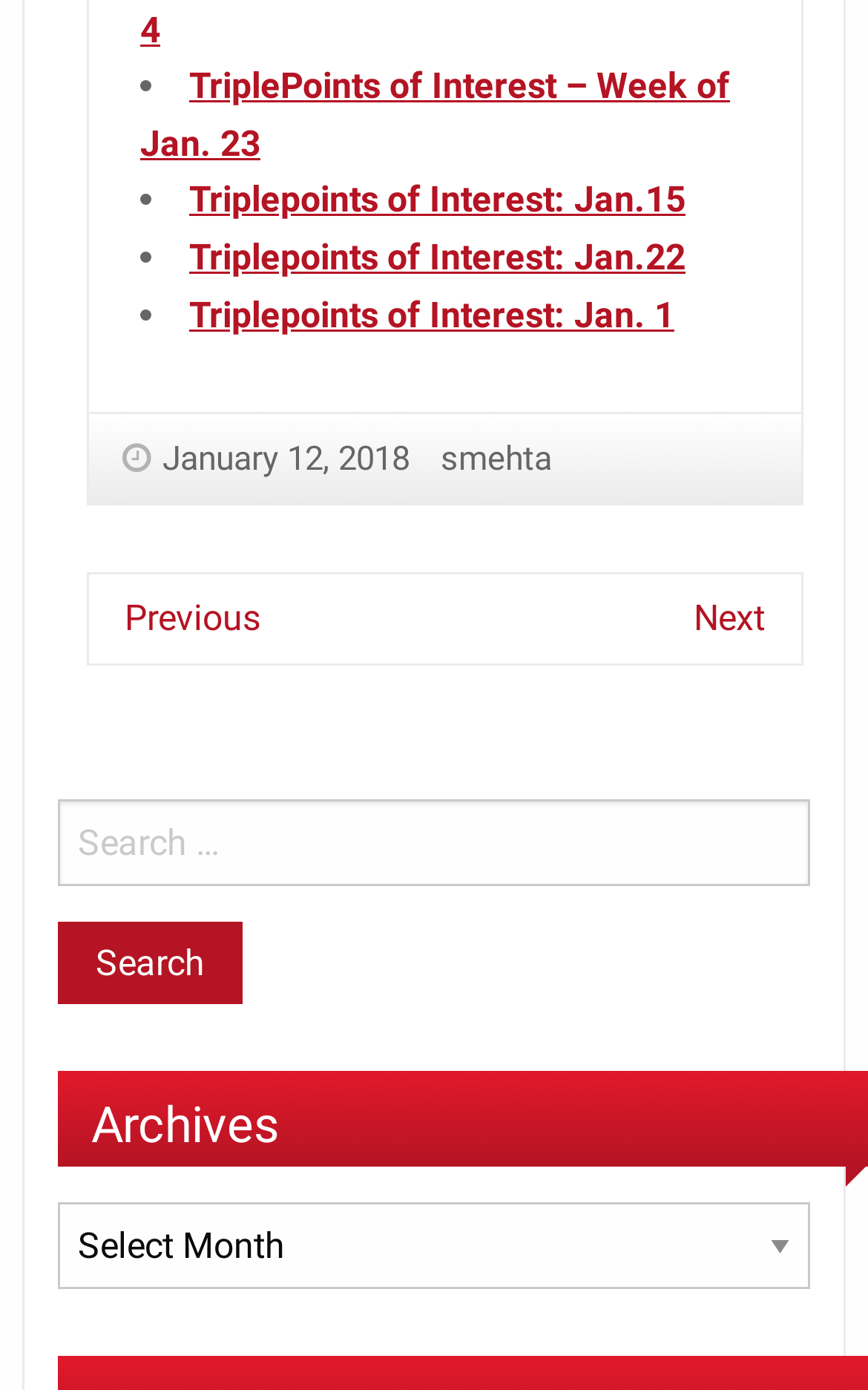Please provide a comprehensive response to the question below by analyzing the image: 
What is the purpose of the button at the bottom left?

I found the answer by examining the search section at the bottom of the webpage, which contains a search box and a button labeled 'Search'.